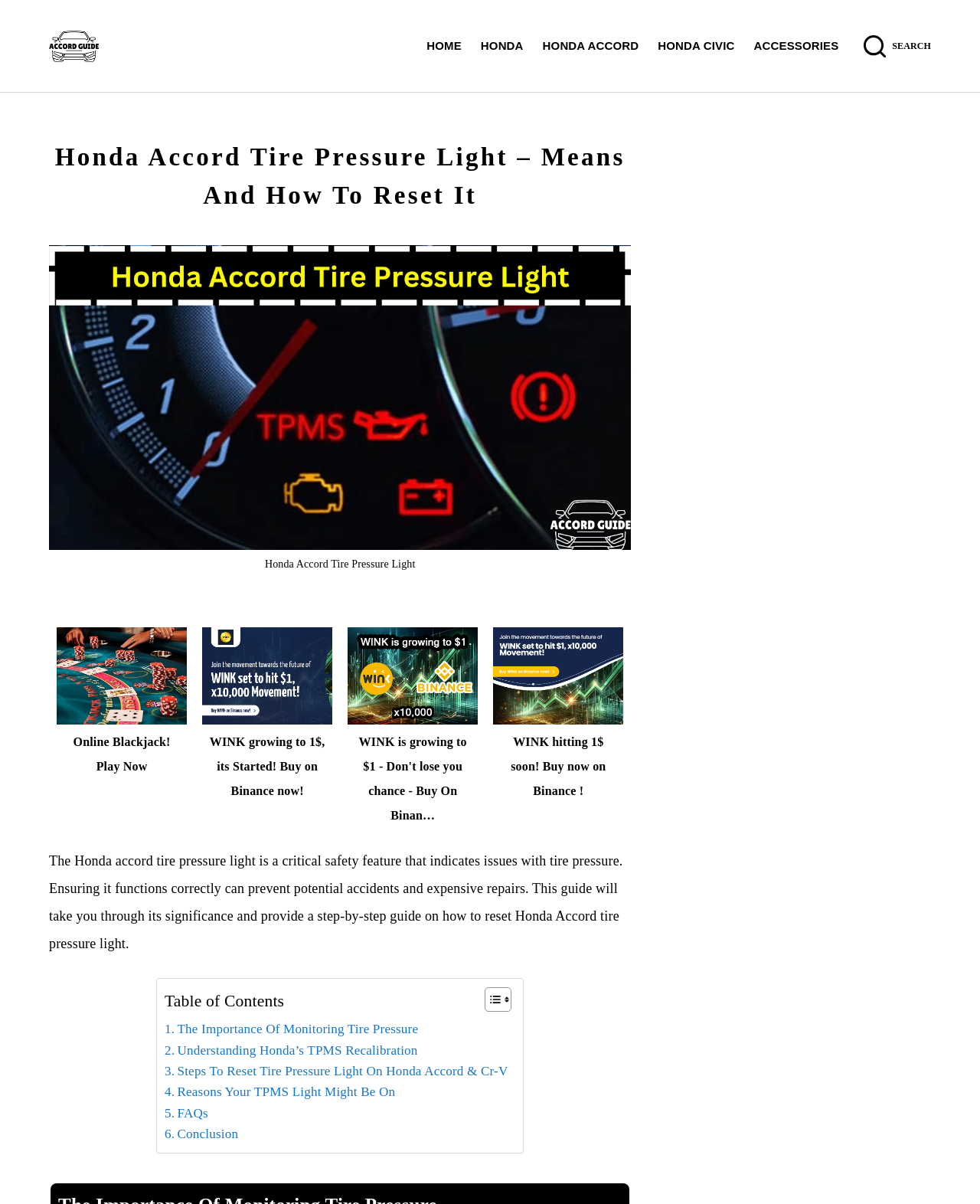From the details in the image, provide a thorough response to the question: What is the main topic of this webpage?

The webpage provides a guide to understanding Honda's TPMS and how to reset the tire pressure light on a Honda Accord, including its significance, recalibration, and troubleshooting.